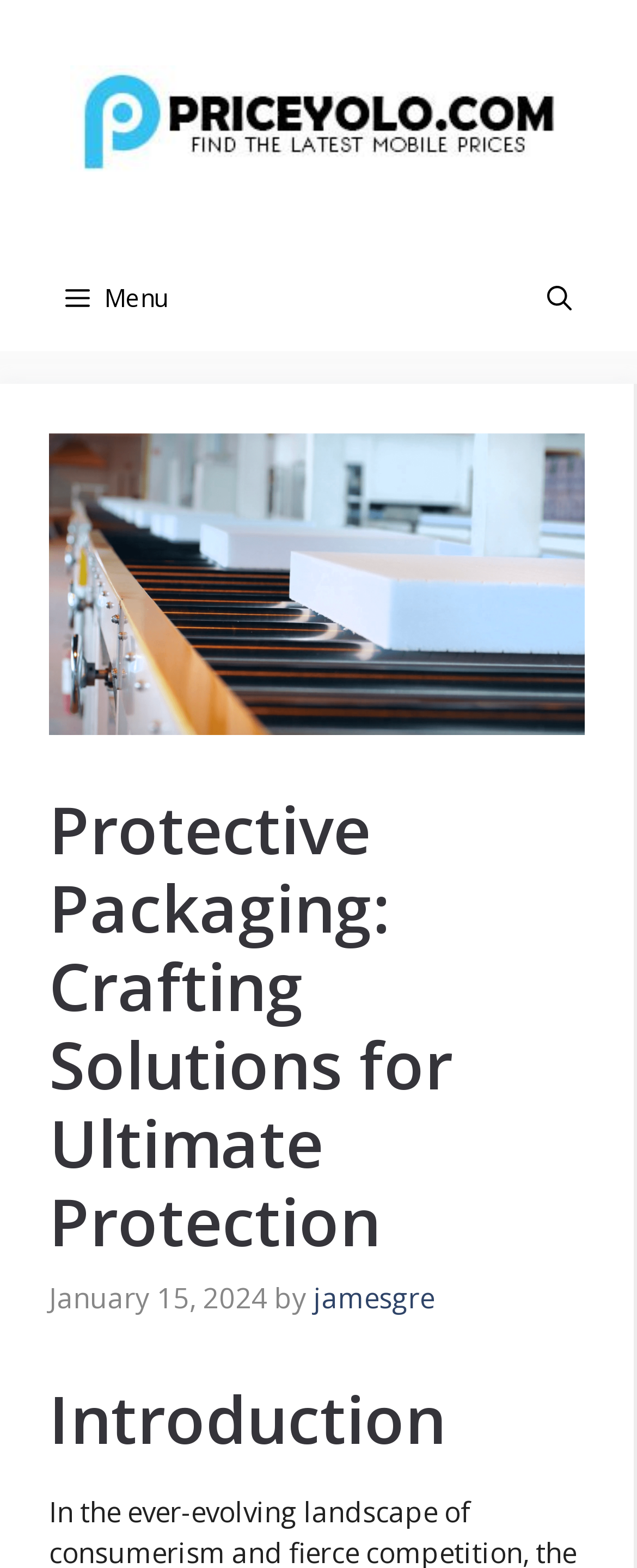What is the name of the website? Examine the screenshot and reply using just one word or a brief phrase.

Protective Packaging